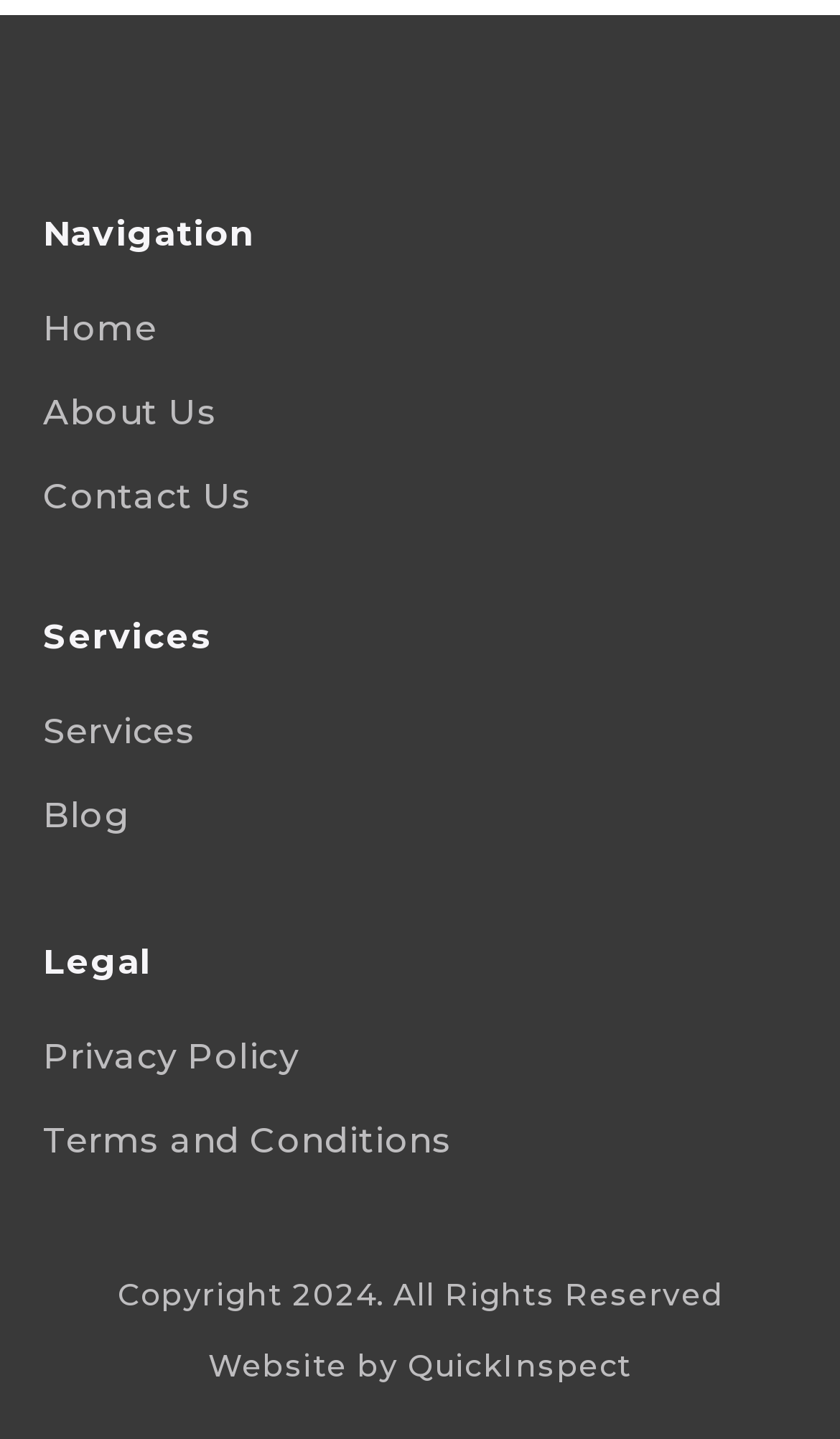Respond to the question below with a concise word or phrase:
What is the category below 'Navigation'?

Services